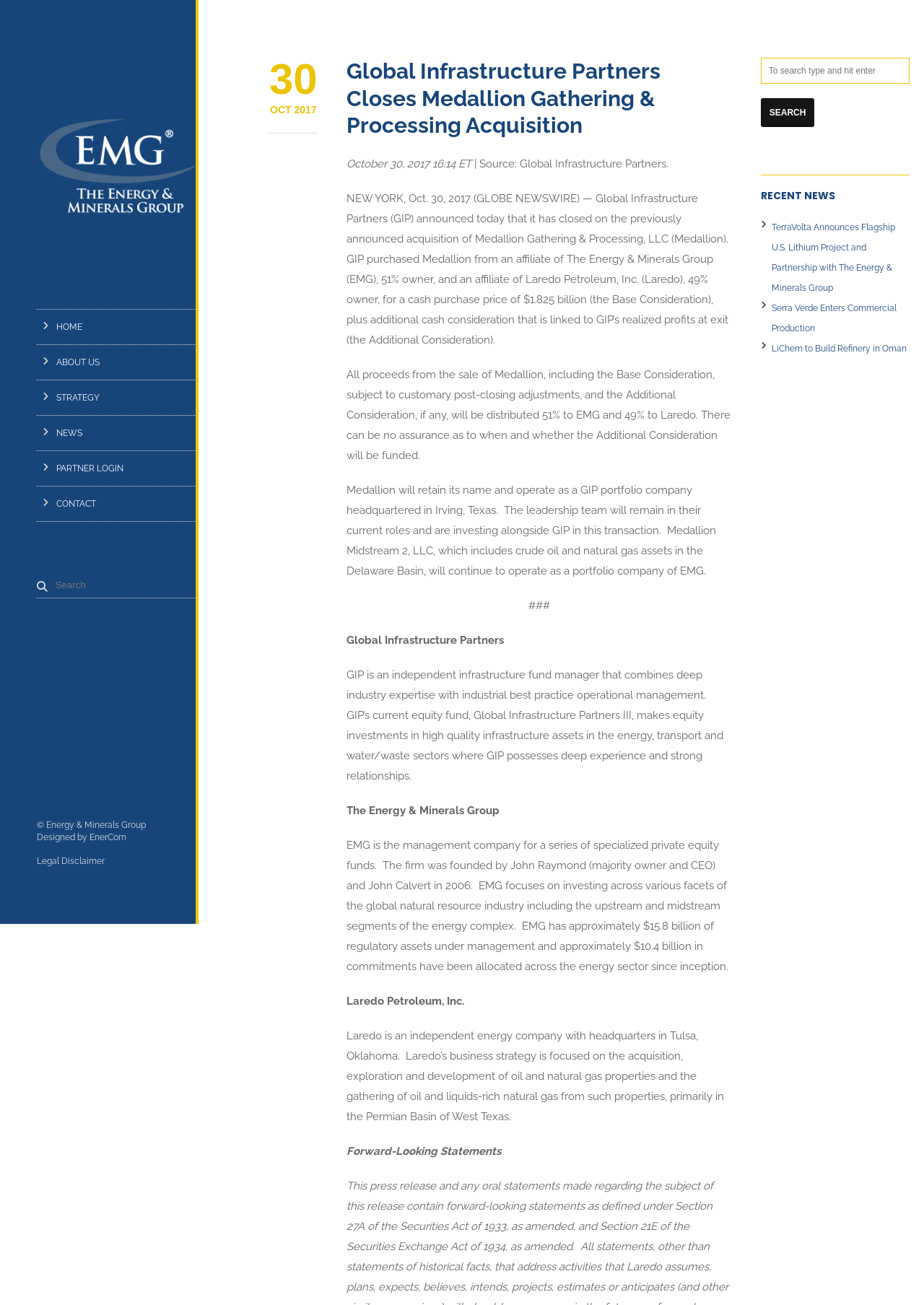Determine the bounding box coordinates of the clickable region to follow the instruction: "Check Legal Disclaimer".

[0.04, 0.656, 0.114, 0.681]